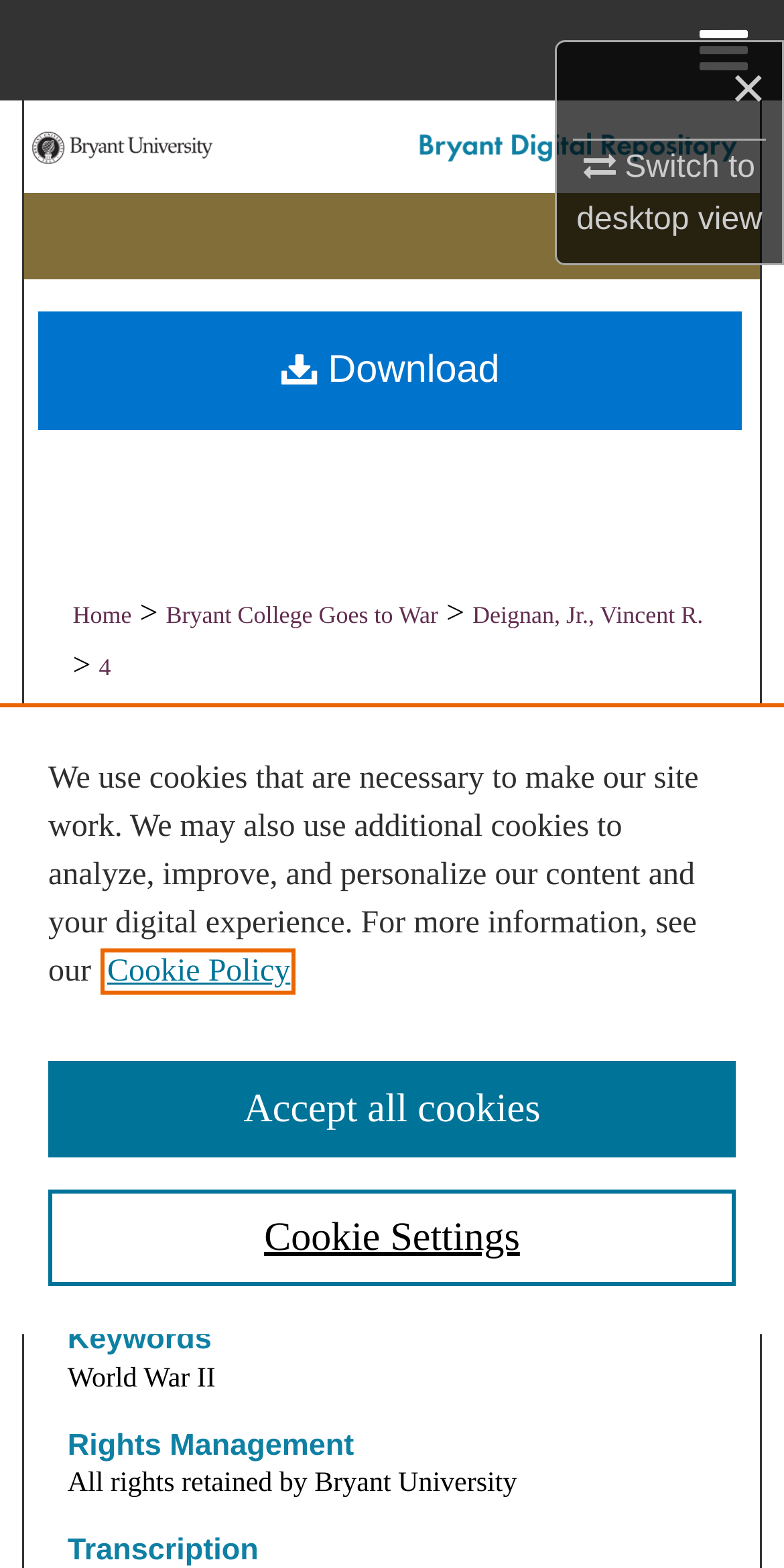Please respond to the question using a single word or phrase:
What is the topic of the letter?

World War II